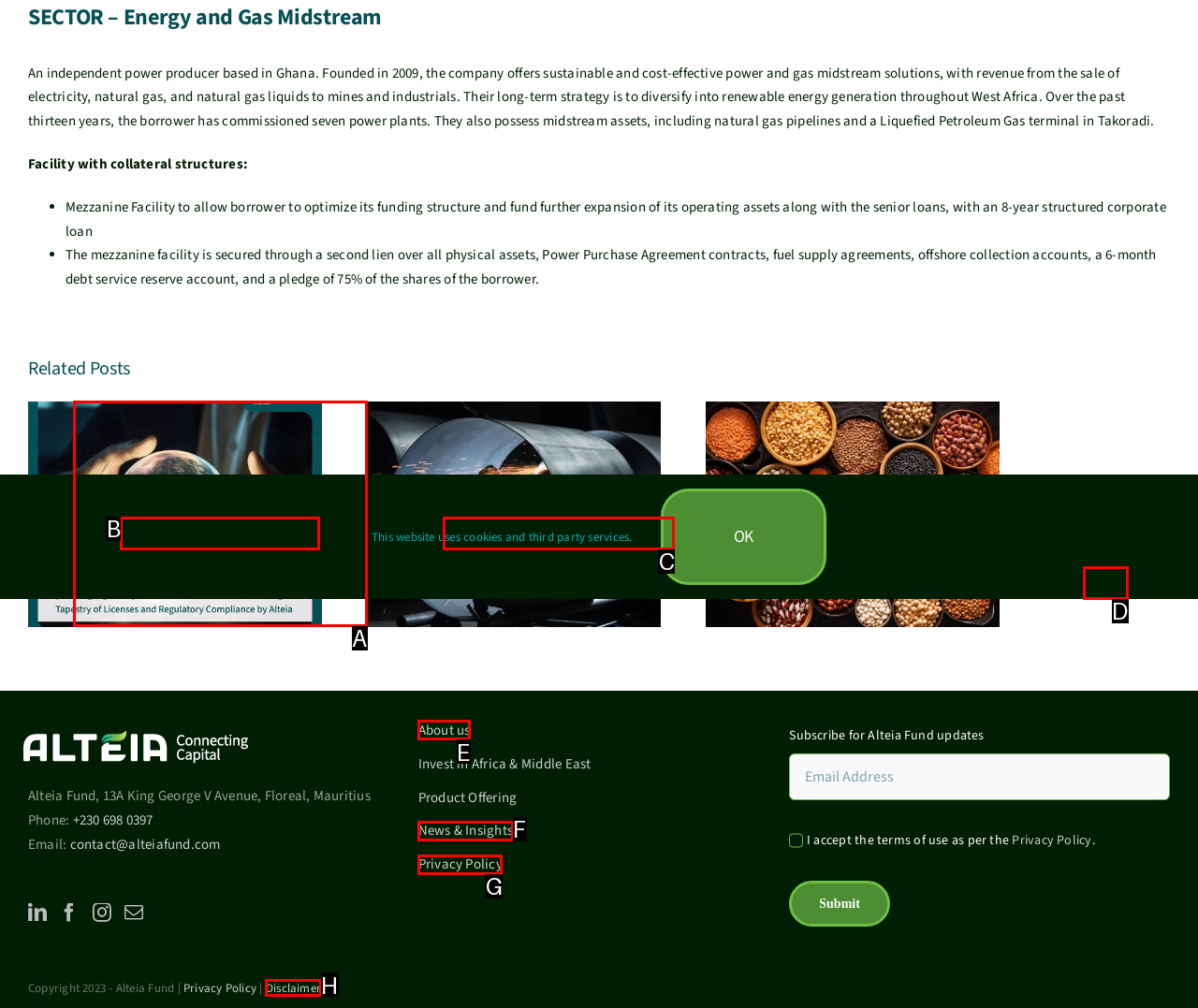Assess the description: News & Insights and select the option that matches. Provide the letter of the chosen option directly from the given choices.

F